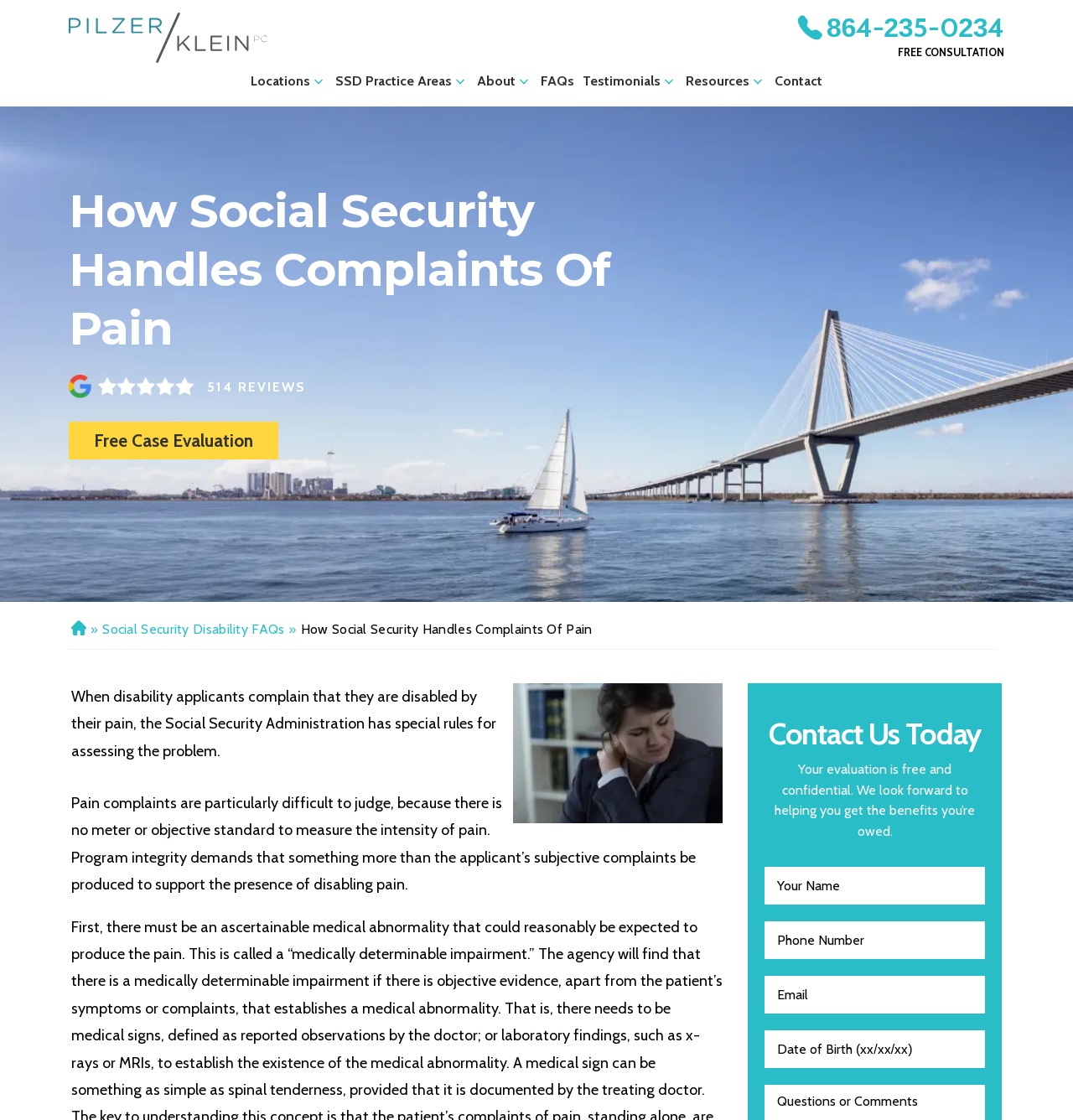Determine the bounding box coordinates of the region to click in order to accomplish the following instruction: "Click on 'FREE CONSULTATION'". Provide the coordinates as four float numbers between 0 and 1, specifically [left, top, right, bottom].

[0.837, 0.041, 0.936, 0.053]